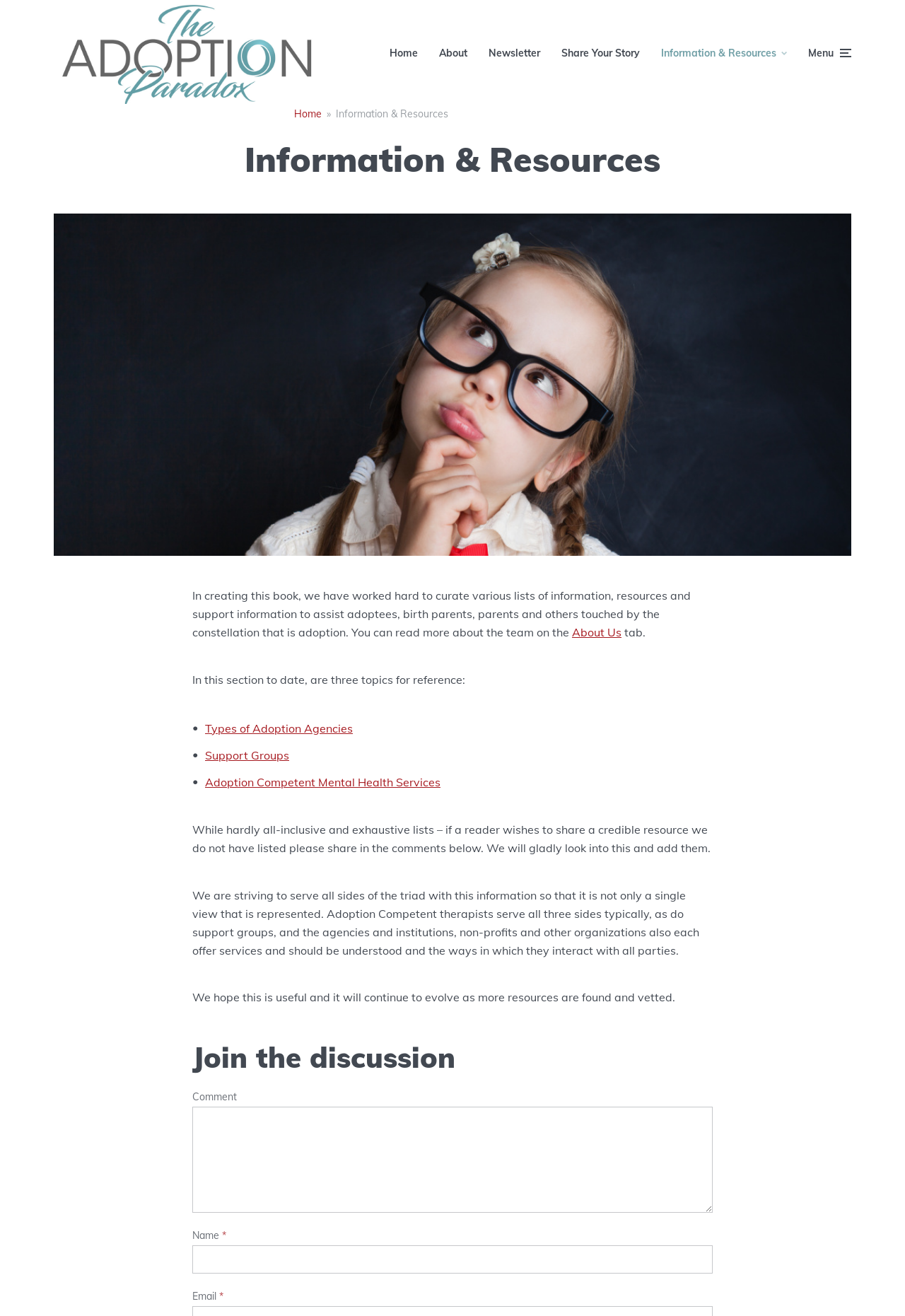What is the purpose of the comment section?
Please provide a single word or phrase as the answer based on the screenshot.

Join the discussion